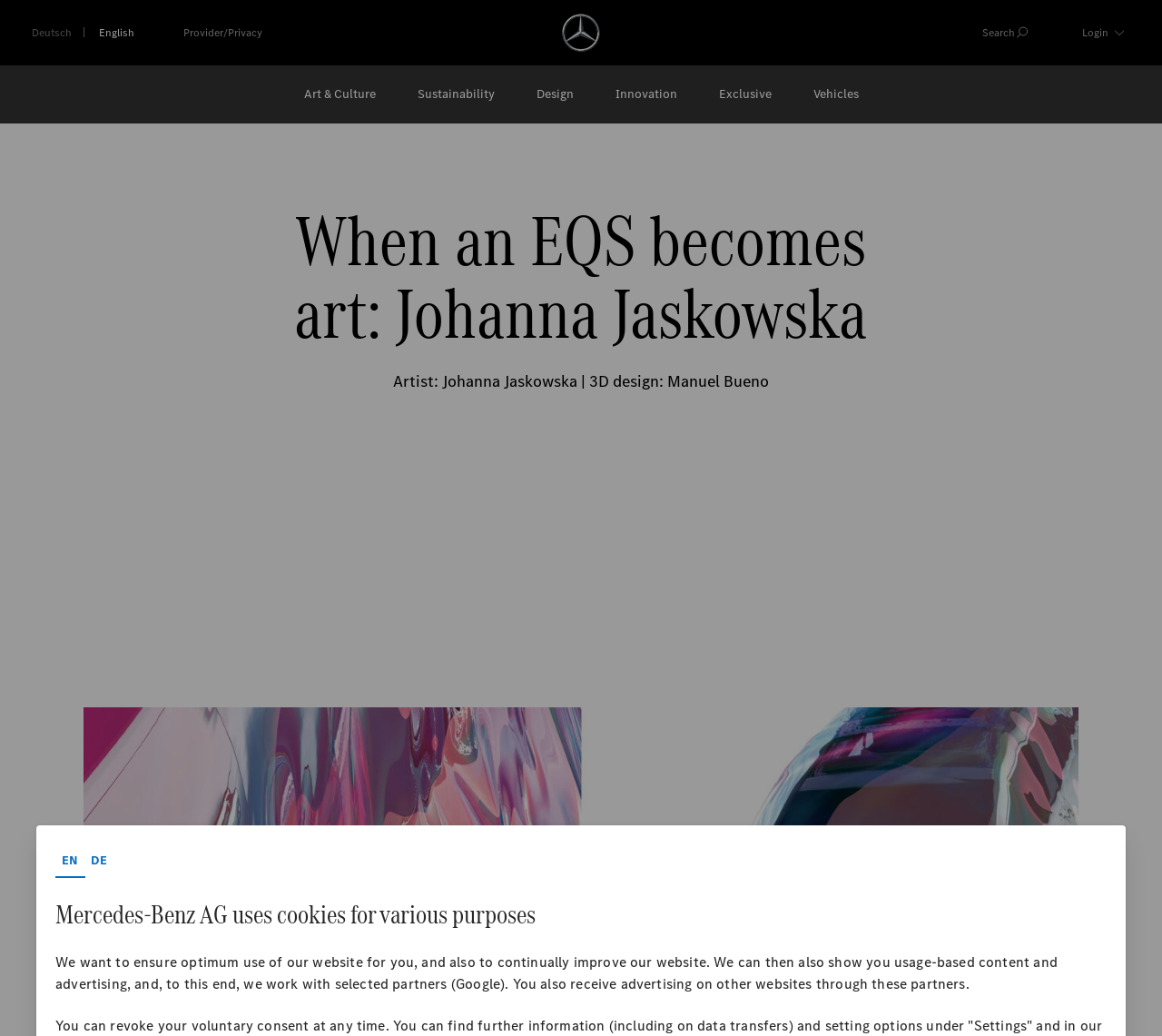Kindly determine the bounding box coordinates for the area that needs to be clicked to execute this instruction: "Switch to English language".

[0.048, 0.815, 0.073, 0.846]